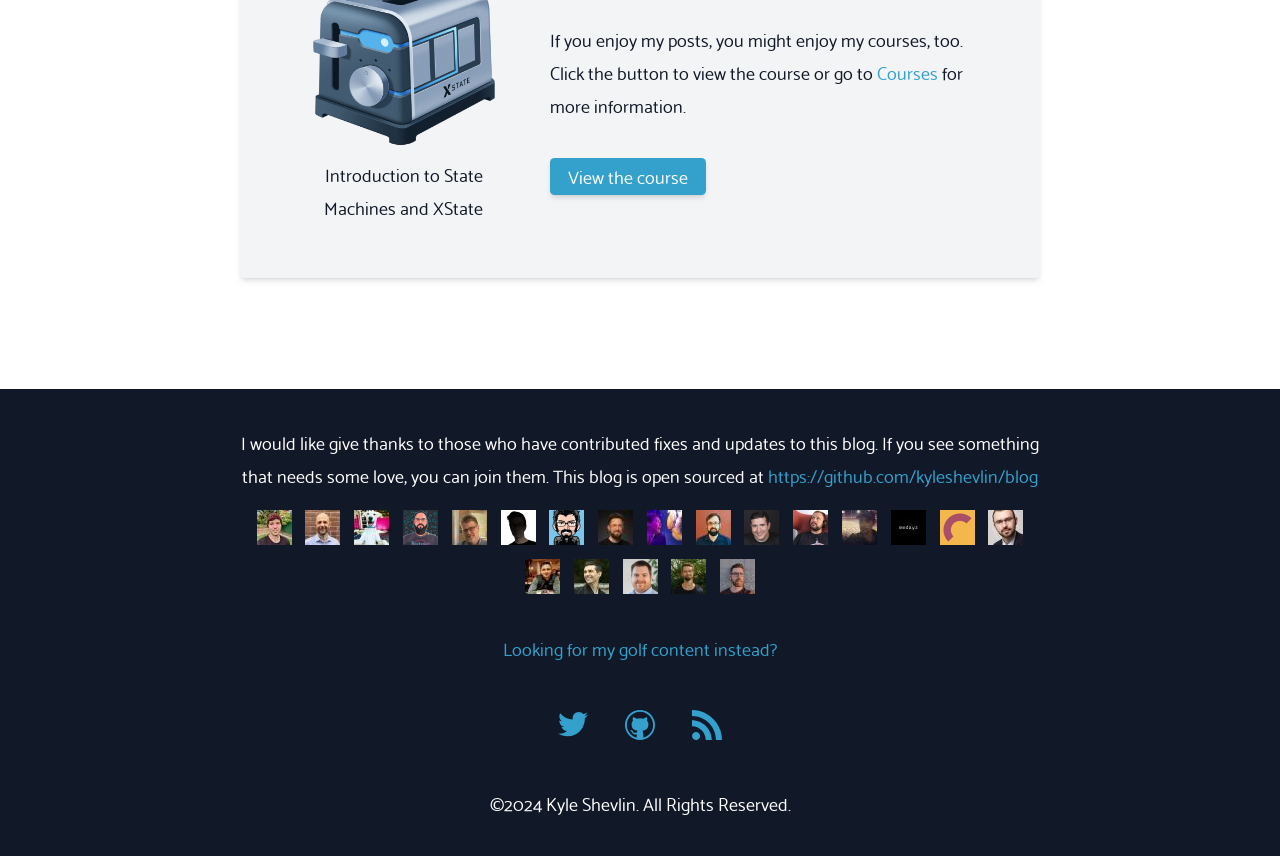What is the author's Twitter handle?
Please ensure your answer to the question is detailed and covers all necessary aspects.

The author's Twitter handle is mentioned in the link 'https://twitter.com/kyleshevlin', which is located near the bottom of the webpage.